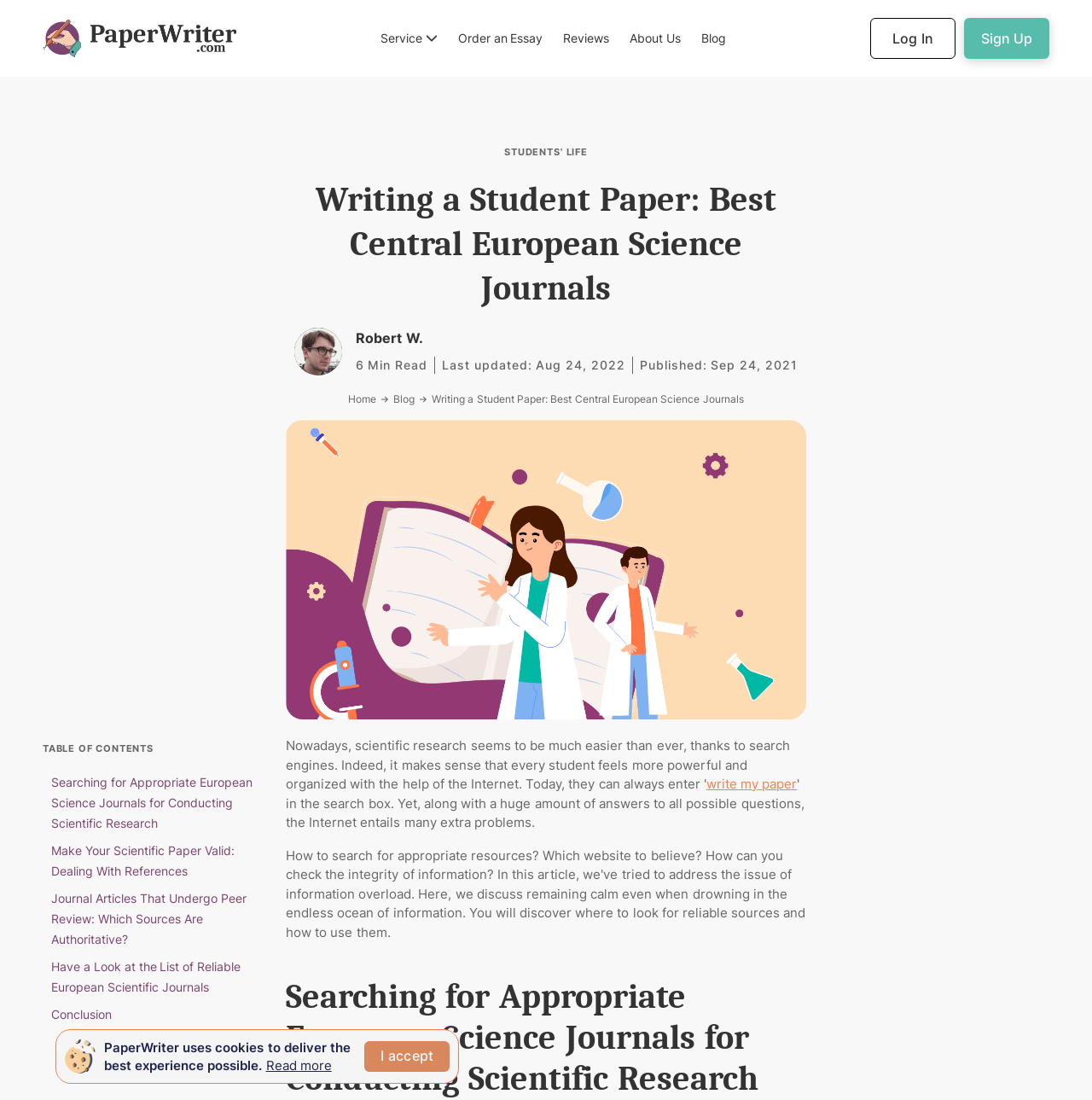What is the text of the webpage's headline?

Writing a Student Paper: Best Central European Science Journals